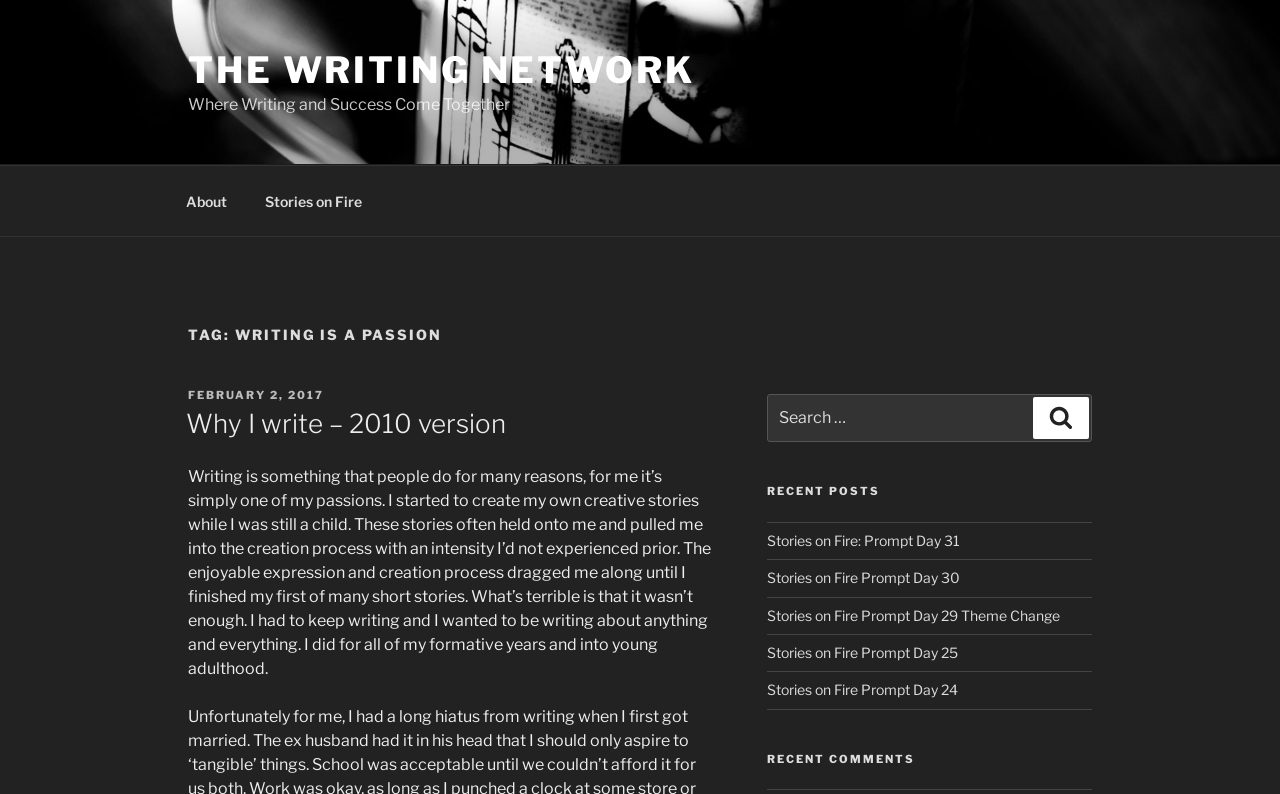Determine the coordinates of the bounding box for the clickable area needed to execute this instruction: "Search for something".

[0.599, 0.496, 0.853, 0.557]